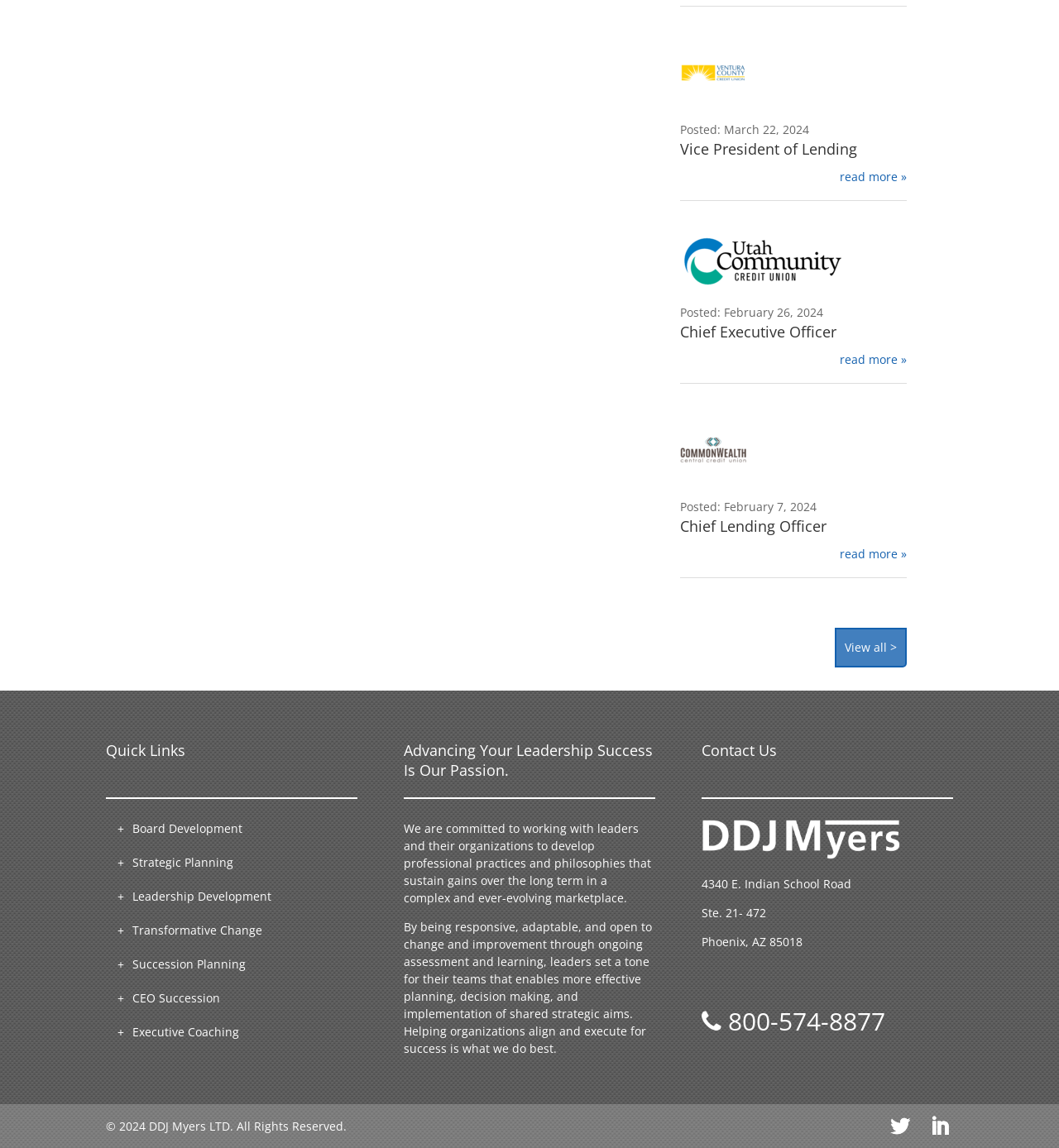Respond to the question below with a single word or phrase: What is the company's address?

4340 E. Indian School Road